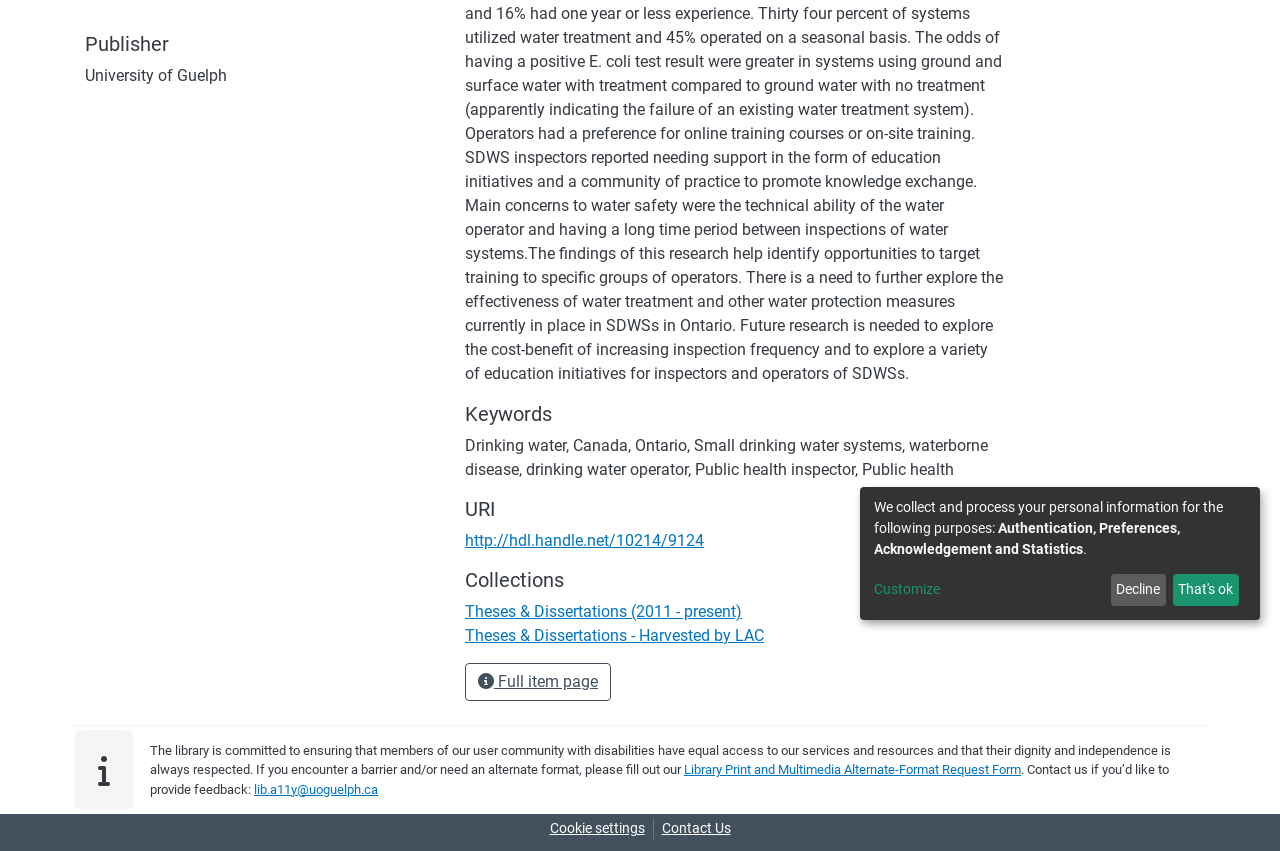Using the provided description: "Full item page", find the bounding box coordinates of the corresponding UI element. The output should be four float numbers between 0 and 1, in the format [left, top, right, bottom].

[0.363, 0.779, 0.477, 0.824]